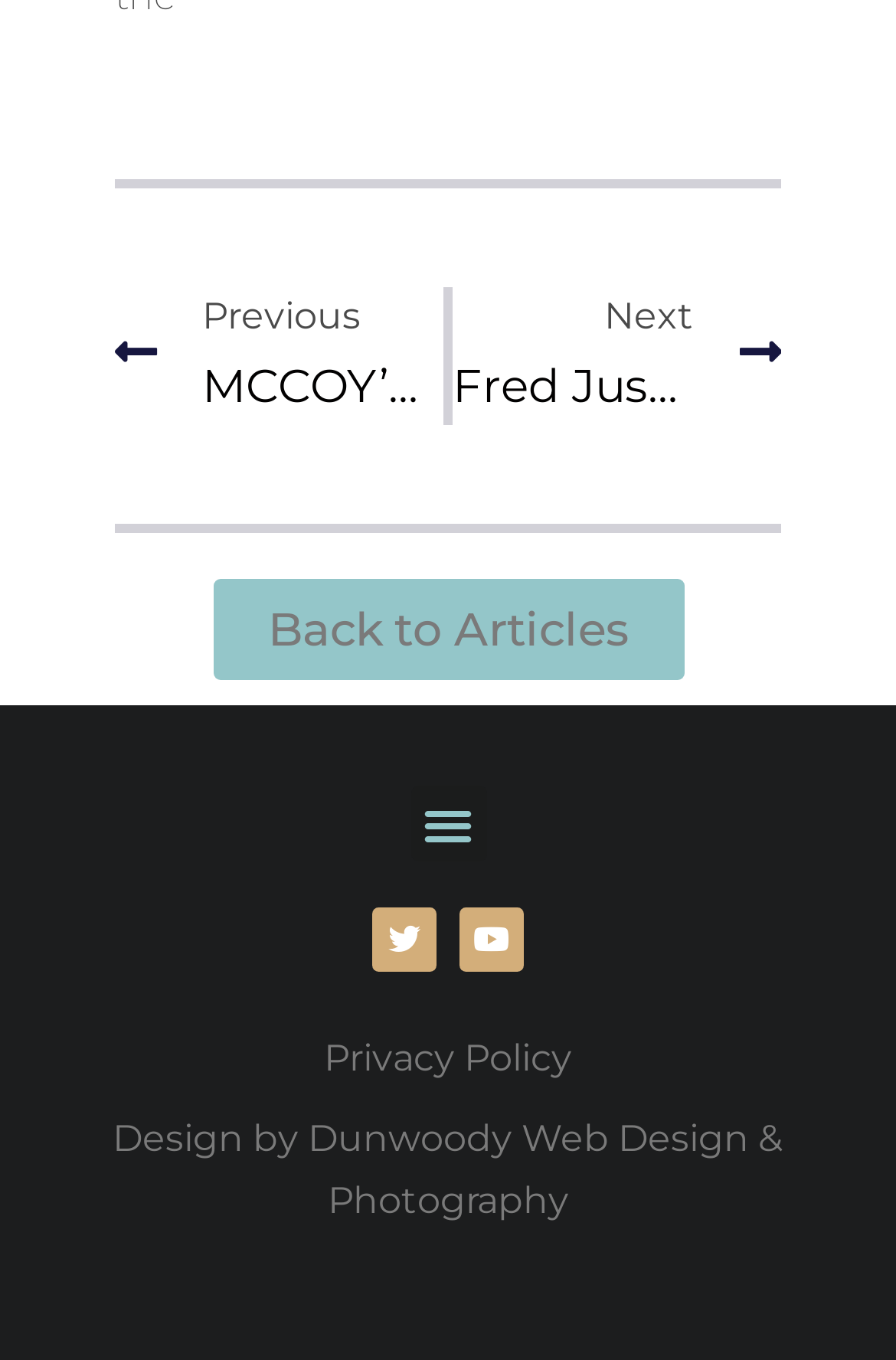Please identify the bounding box coordinates of the region to click in order to complete the given instruction: "Toggle menu". The coordinates should be four float numbers between 0 and 1, i.e., [left, top, right, bottom].

[0.458, 0.578, 0.542, 0.634]